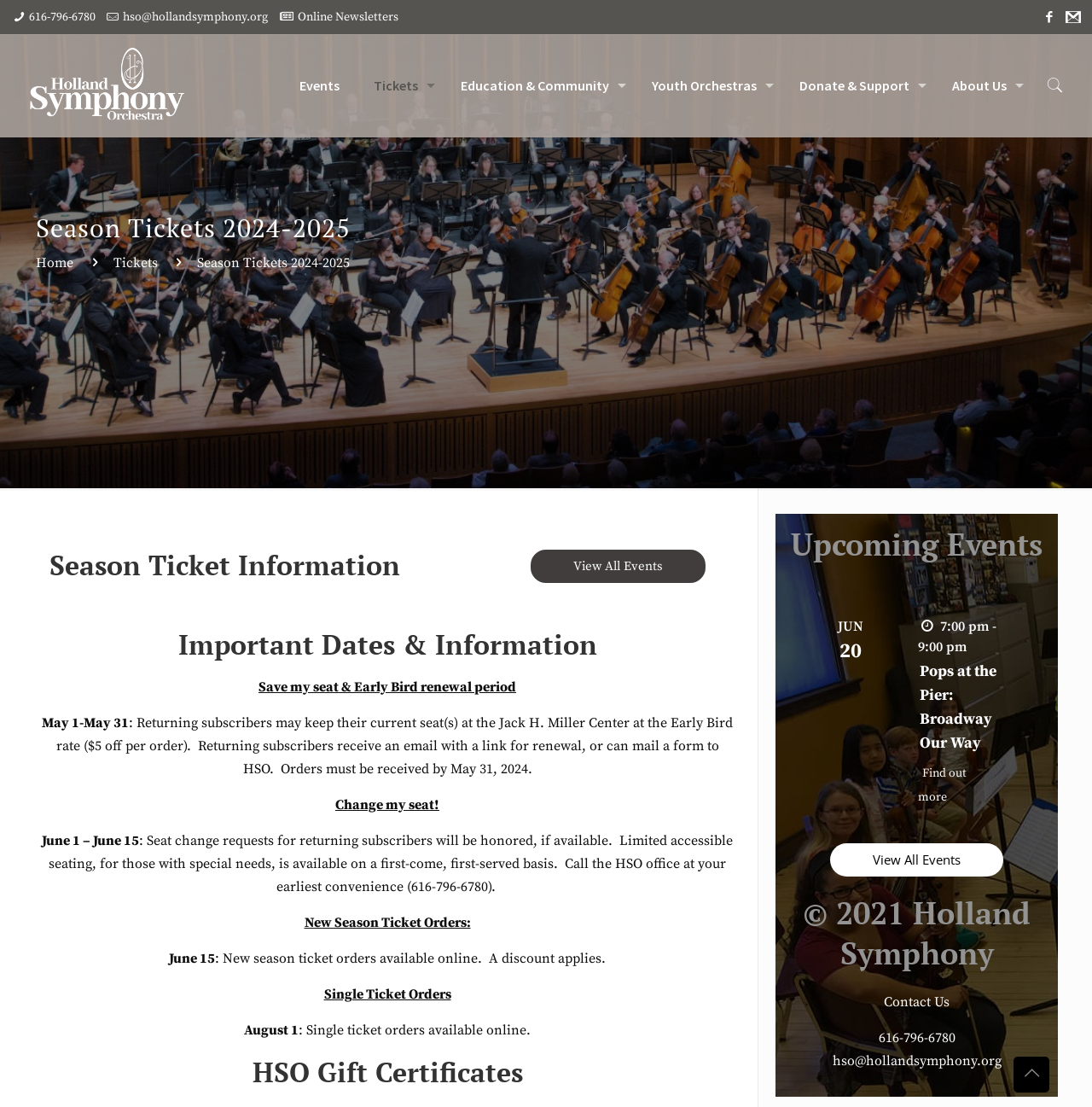What is the discount for new season ticket orders?
Give a single word or phrase answer based on the content of the image.

A discount applies